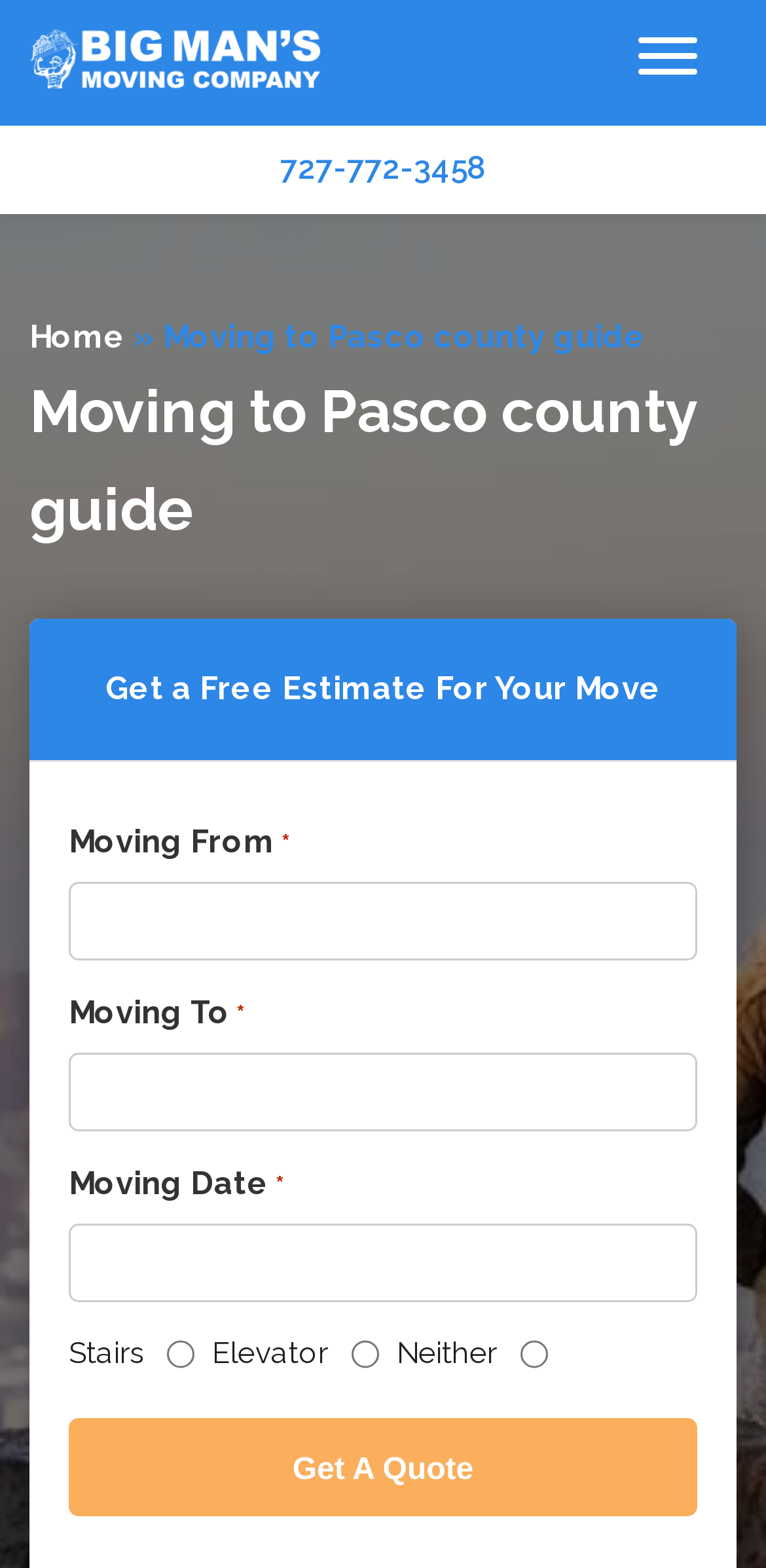Identify the bounding box coordinates of the section to be clicked to complete the task described by the following instruction: "Select 'Stairs' option". The coordinates should be four float numbers between 0 and 1, formatted as [left, top, right, bottom].

[0.218, 0.853, 0.254, 0.874]